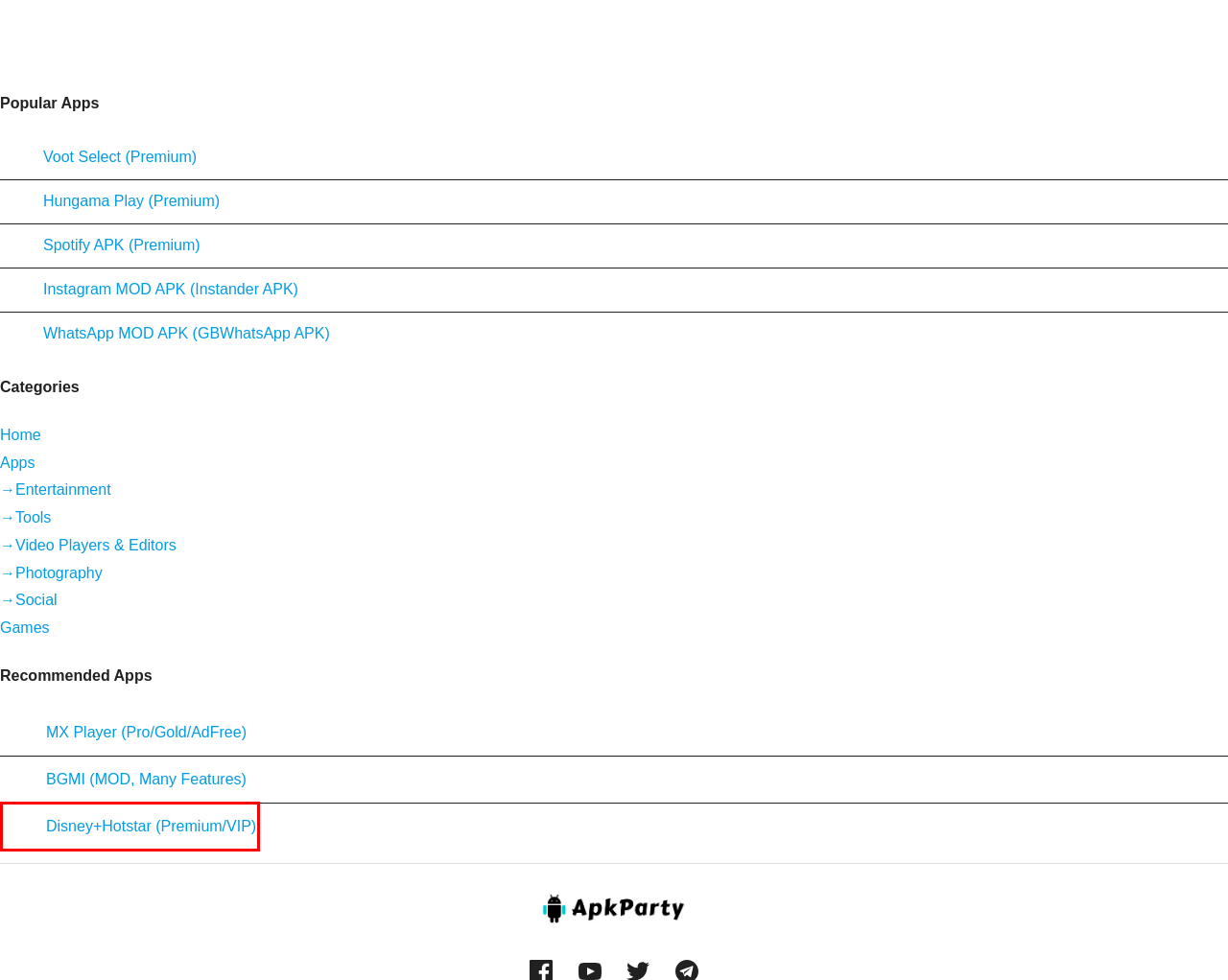Examine the screenshot of a webpage with a red rectangle bounding box. Select the most accurate webpage description that matches the new webpage after clicking the element within the bounding box. Here are the candidates:
A. Video Players & Editors - APKParty.com
B. Hotstar Mod Apk V26 (Premium Unlocked) Download 2024
C. Hungama Play MOD APK V3.1.6 [Premium Unlocked] 2024
D. Voot Mod Apk V5.1.0 [Premium] Latest Version 2024
E. ENTERTAINMENT - APKParty.com
F. Photography - APKParty.com
G. Instander APK V18.1 (Official) Latest Version 2024
H. Social - APKParty.com

B